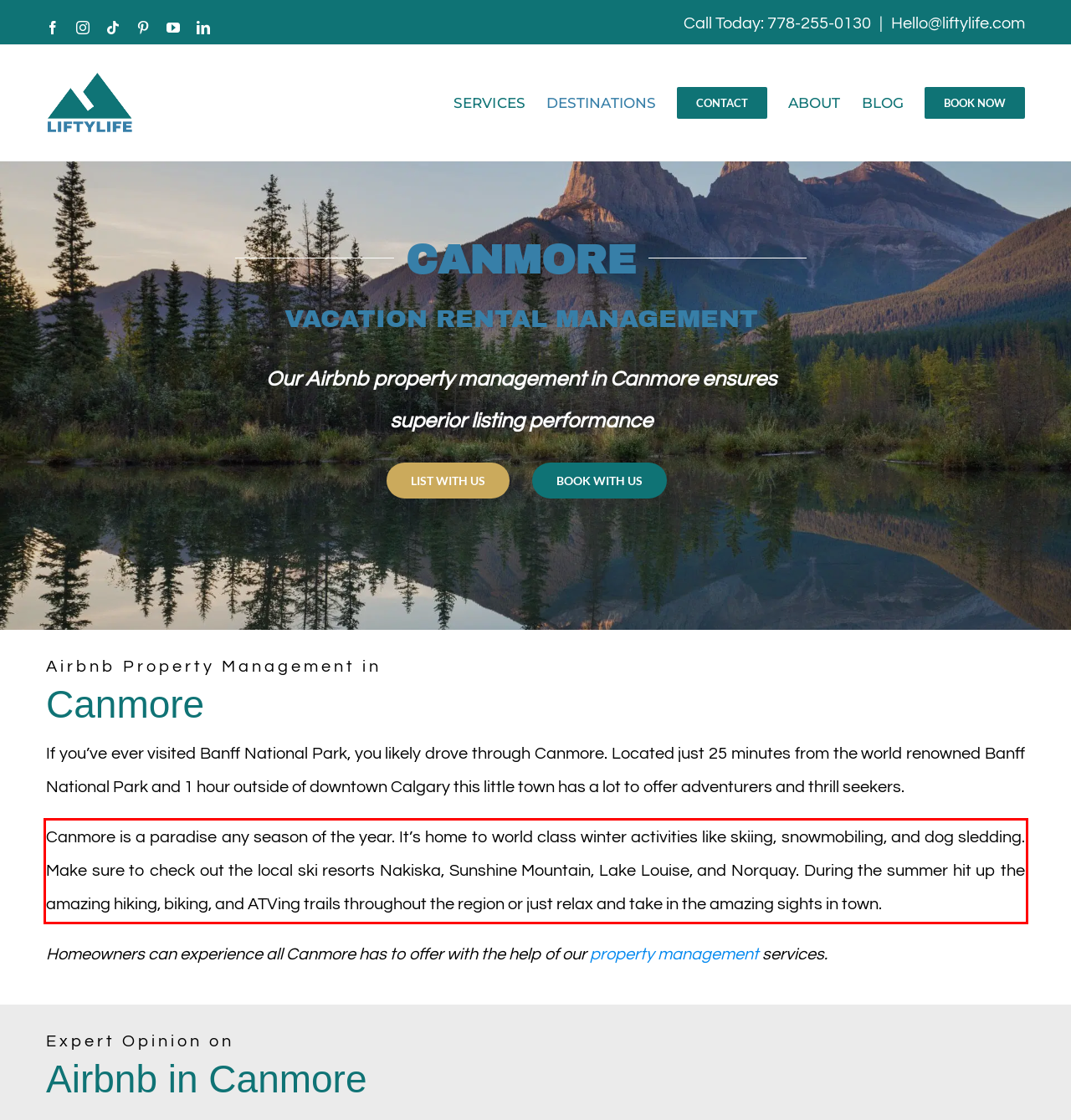You have a screenshot of a webpage, and there is a red bounding box around a UI element. Utilize OCR to extract the text within this red bounding box.

Canmore is a paradise any season of the year. It’s home to world class winter activities like skiing, snowmobiling, and dog sledding. Make sure to check out the local ski resorts Nakiska, Sunshine Mountain, Lake Louise, and Norquay. During the summer hit up the amazing hiking, biking, and ATVing trails throughout the region or just relax and take in the amazing sights in town.